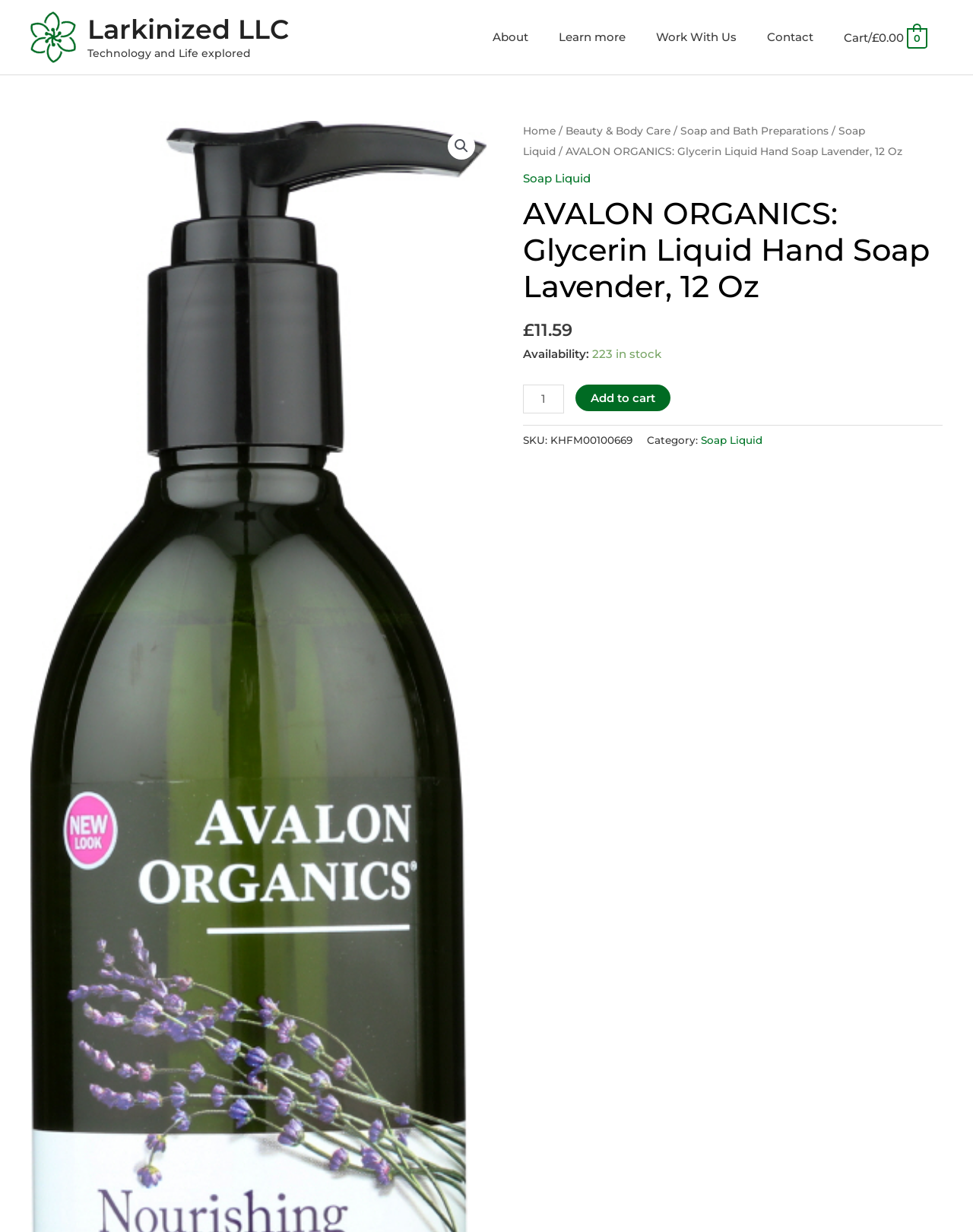Pinpoint the bounding box coordinates of the clickable area necessary to execute the following instruction: "Search". The coordinates should be given as four float numbers between 0 and 1, namely [left, top, right, bottom].

[0.46, 0.107, 0.488, 0.13]